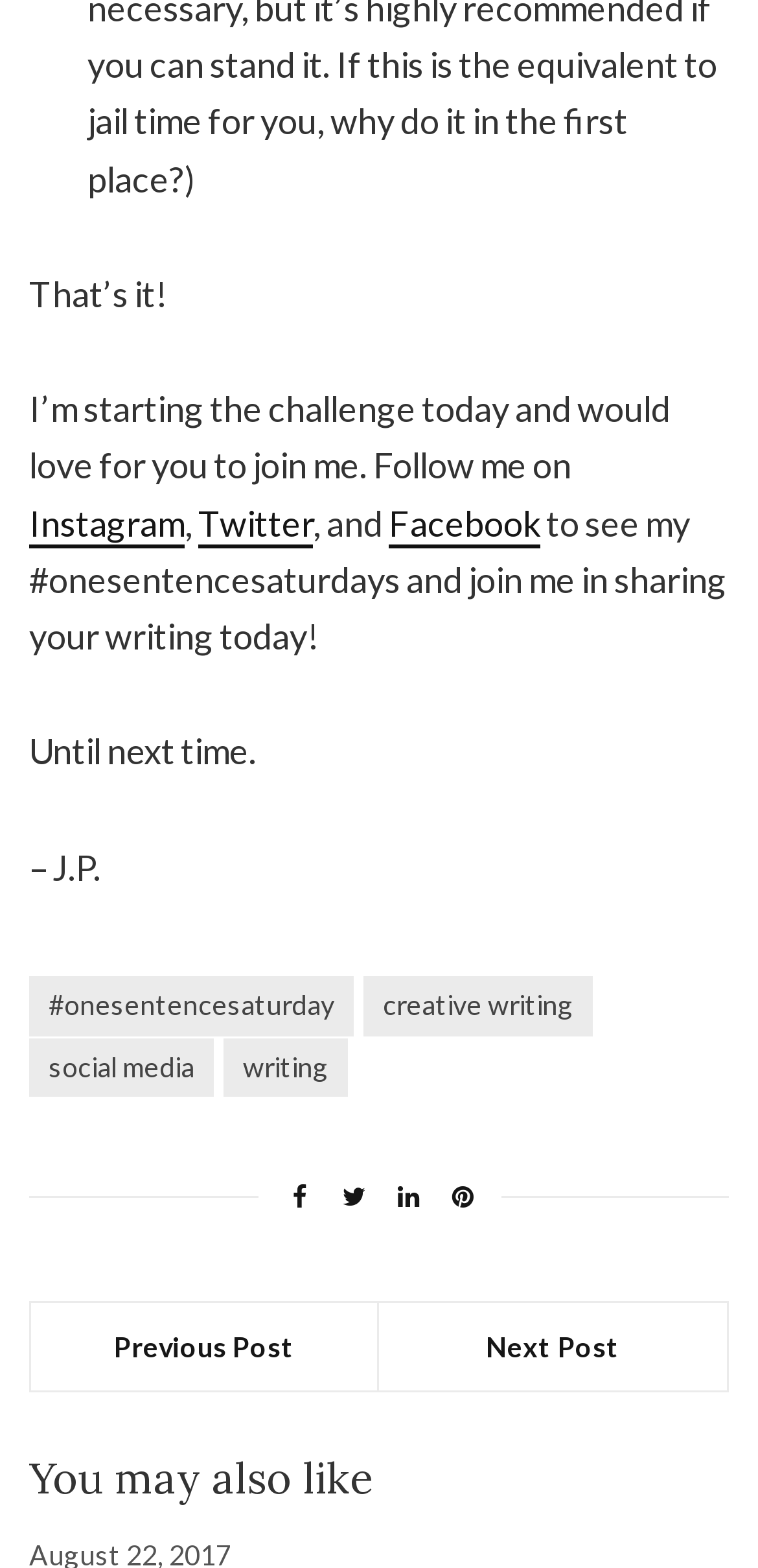Please identify the coordinates of the bounding box that should be clicked to fulfill this instruction: "Check out previous post".

[0.041, 0.831, 0.5, 0.887]